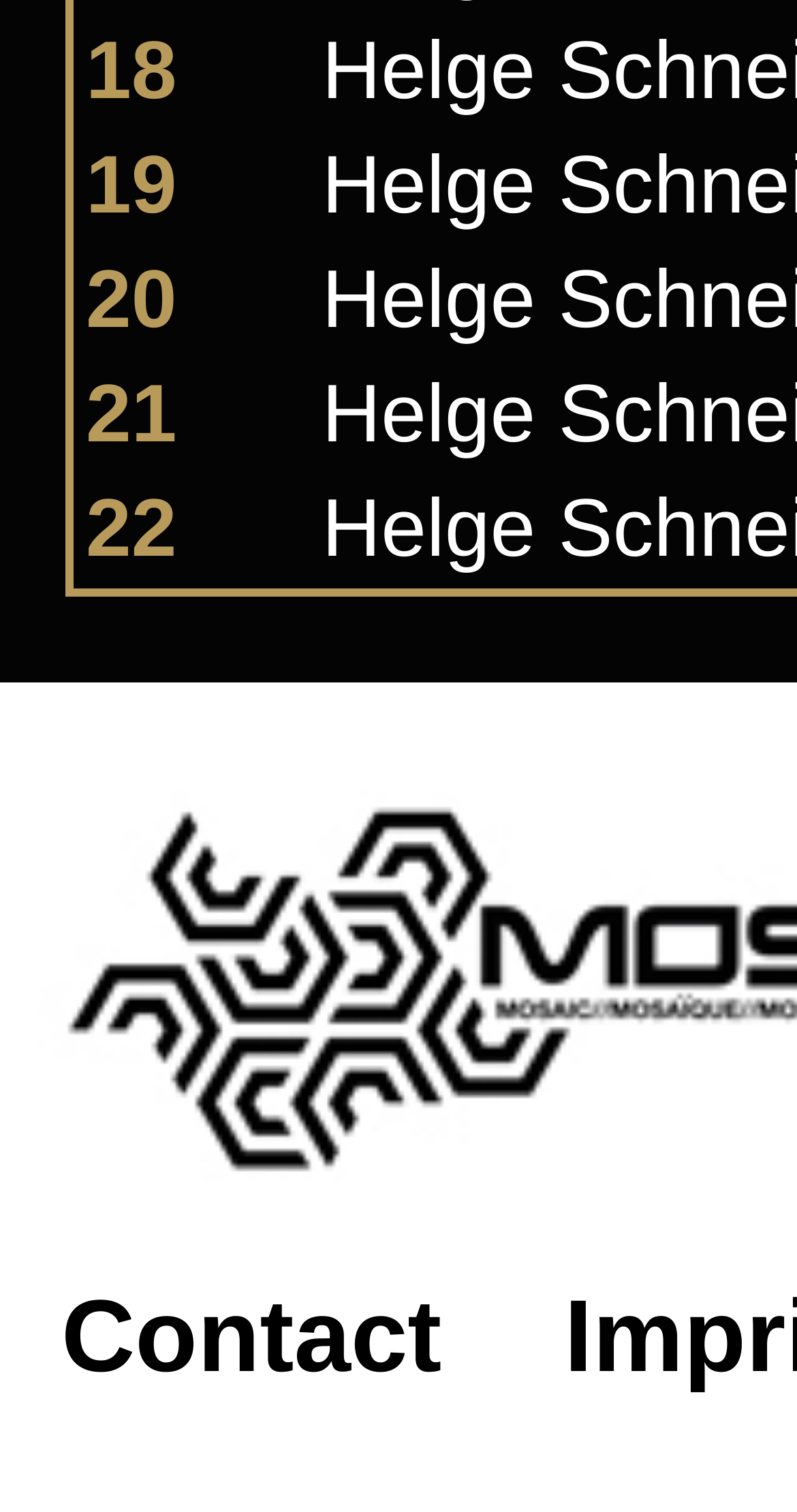Provide a one-word or one-phrase answer to the question:
What is the content of the last grid cell?

22